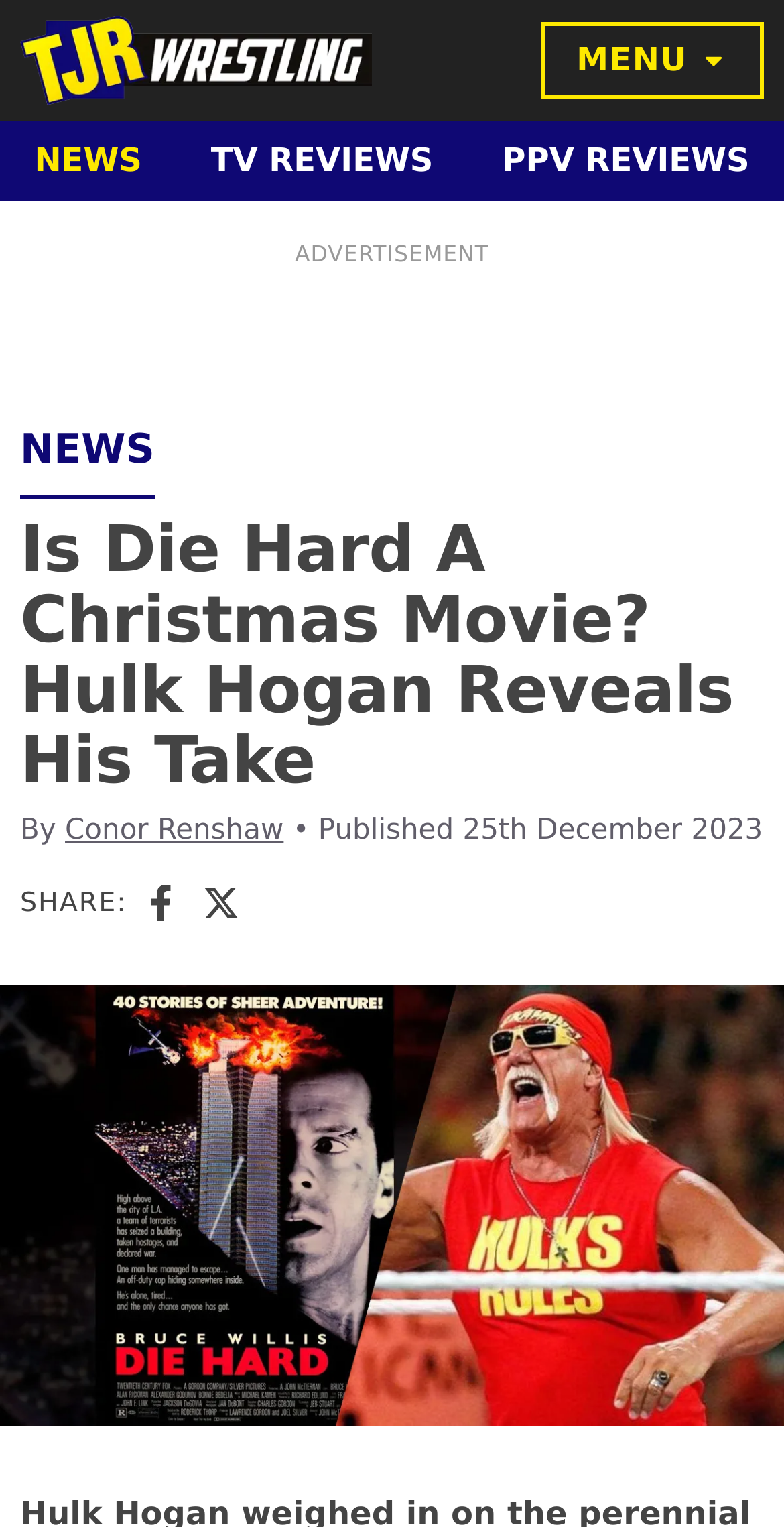Provide the bounding box coordinates of the UI element this sentence describes: "News".

[0.0, 0.08, 0.225, 0.132]